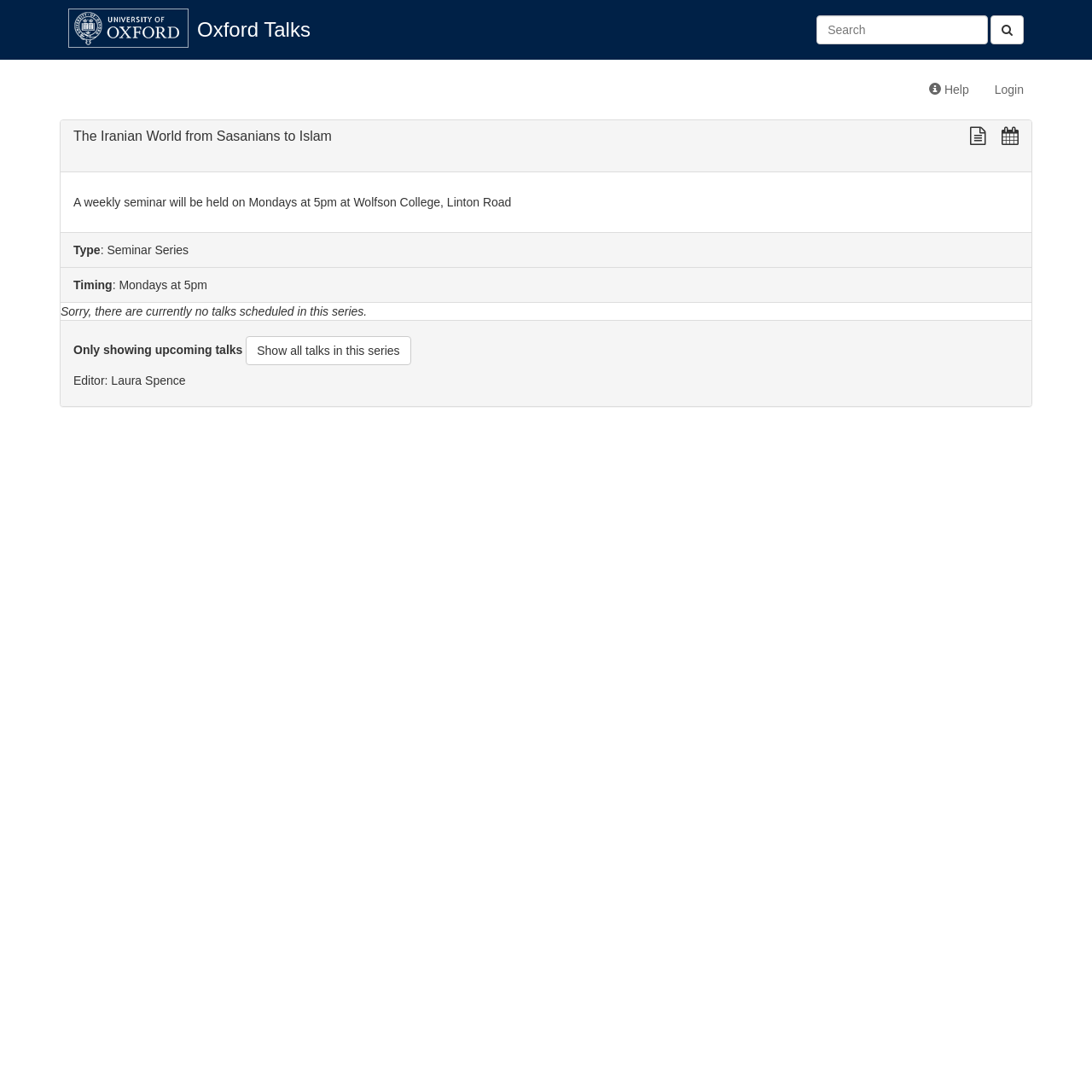Locate the coordinates of the bounding box for the clickable region that fulfills this instruction: "Go to 'WEEK 7 DISCUSSION'".

None